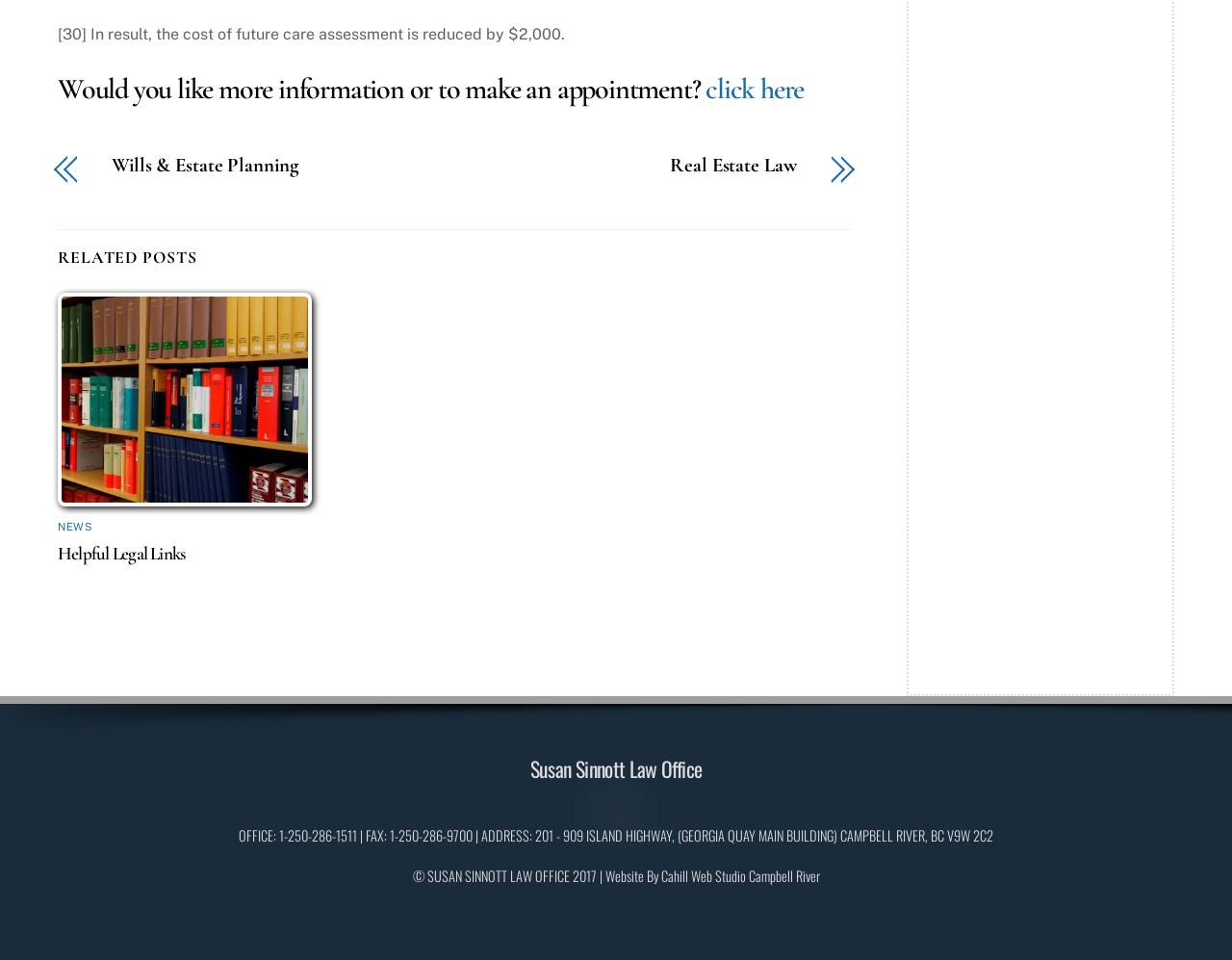Provide your answer to the question using just one word or phrase: Who designed the website?

Cahill Web Studio Campbell River